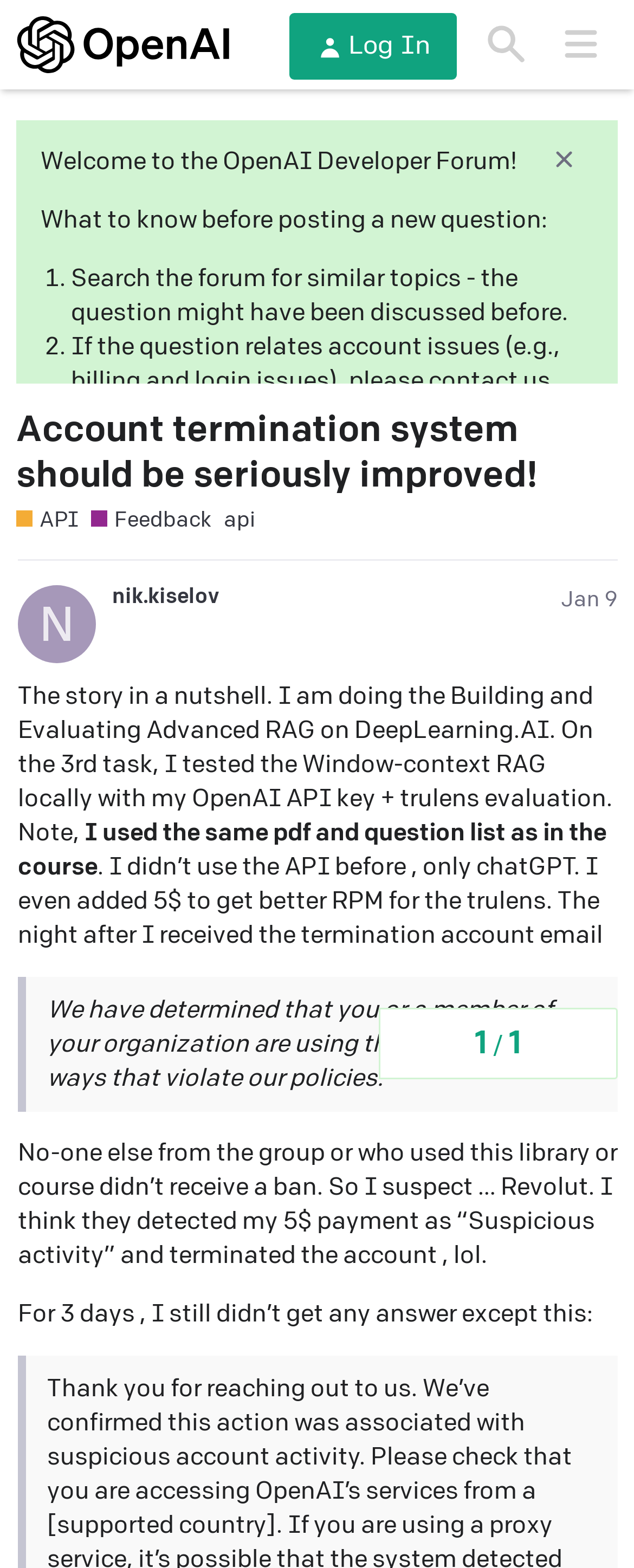Refer to the image and provide an in-depth answer to the question: 
Who is the author of the latest post?

The author of the latest post can be found in the heading element, which says 'nik.kiselov Jan 9'. The 'nik.kiselov' part is the author's name.